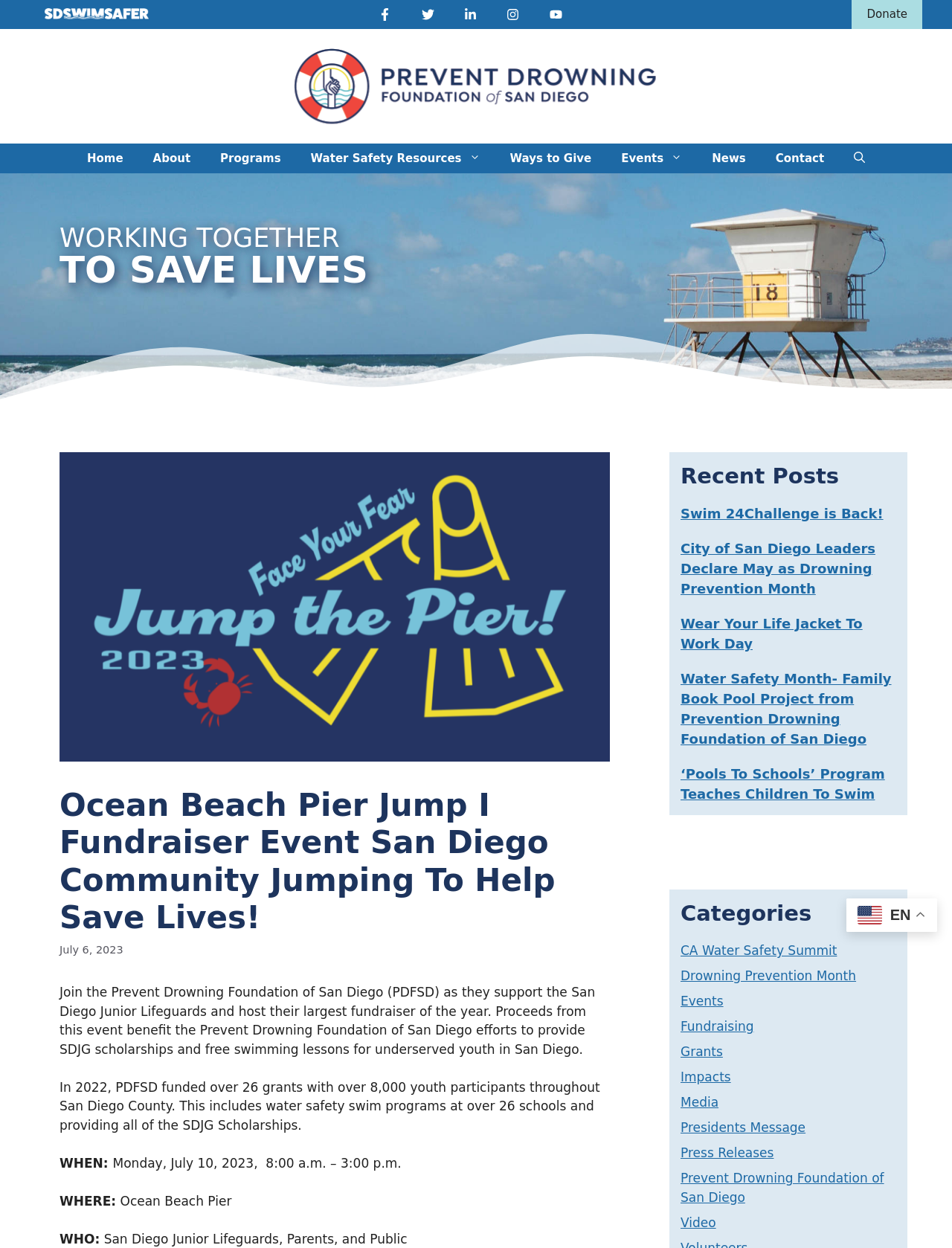Locate the heading on the webpage and return its text.

Ocean Beach Pier Jump I Fundraiser Event San Diego Community Jumping To Help Save Lives!